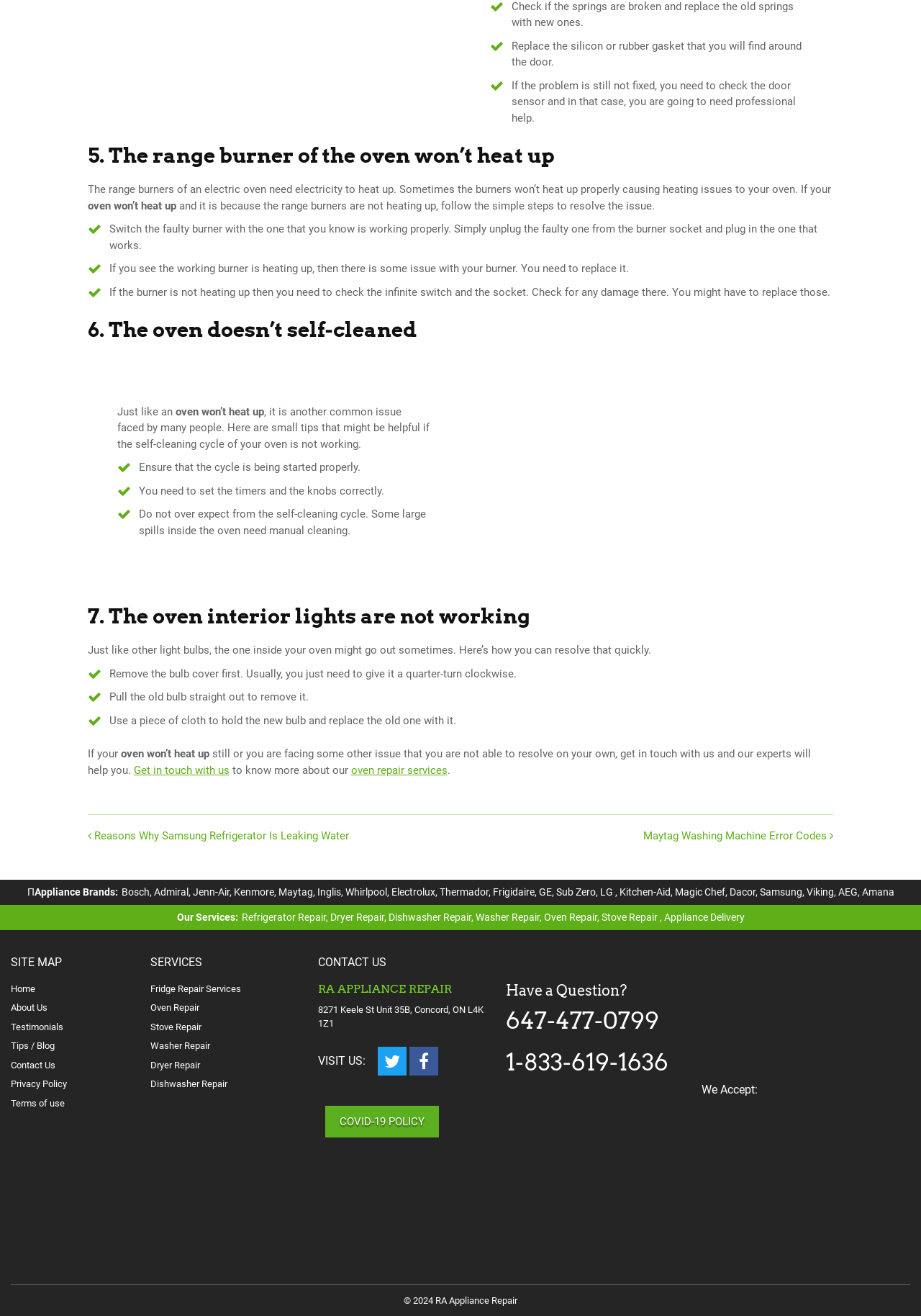Please determine the bounding box coordinates for the element that should be clicked to follow these instructions: "Click the 'oven repair services' link".

[0.381, 0.58, 0.486, 0.59]